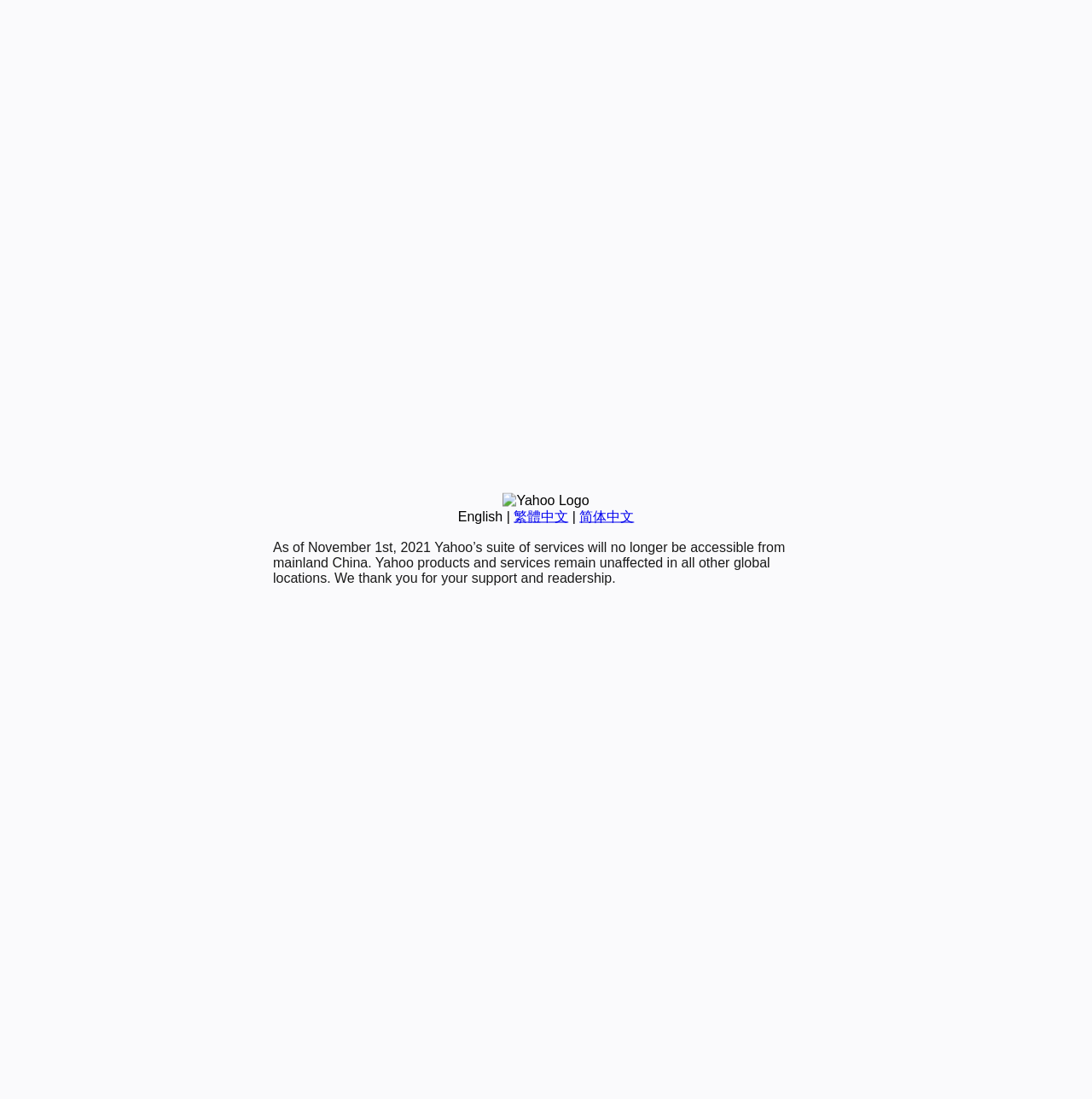Locate the UI element described by 繁體中文 and provide its bounding box coordinates. Use the format (top-left x, top-left y, bottom-right x, bottom-right y) with all values as floating point numbers between 0 and 1.

[0.47, 0.463, 0.52, 0.476]